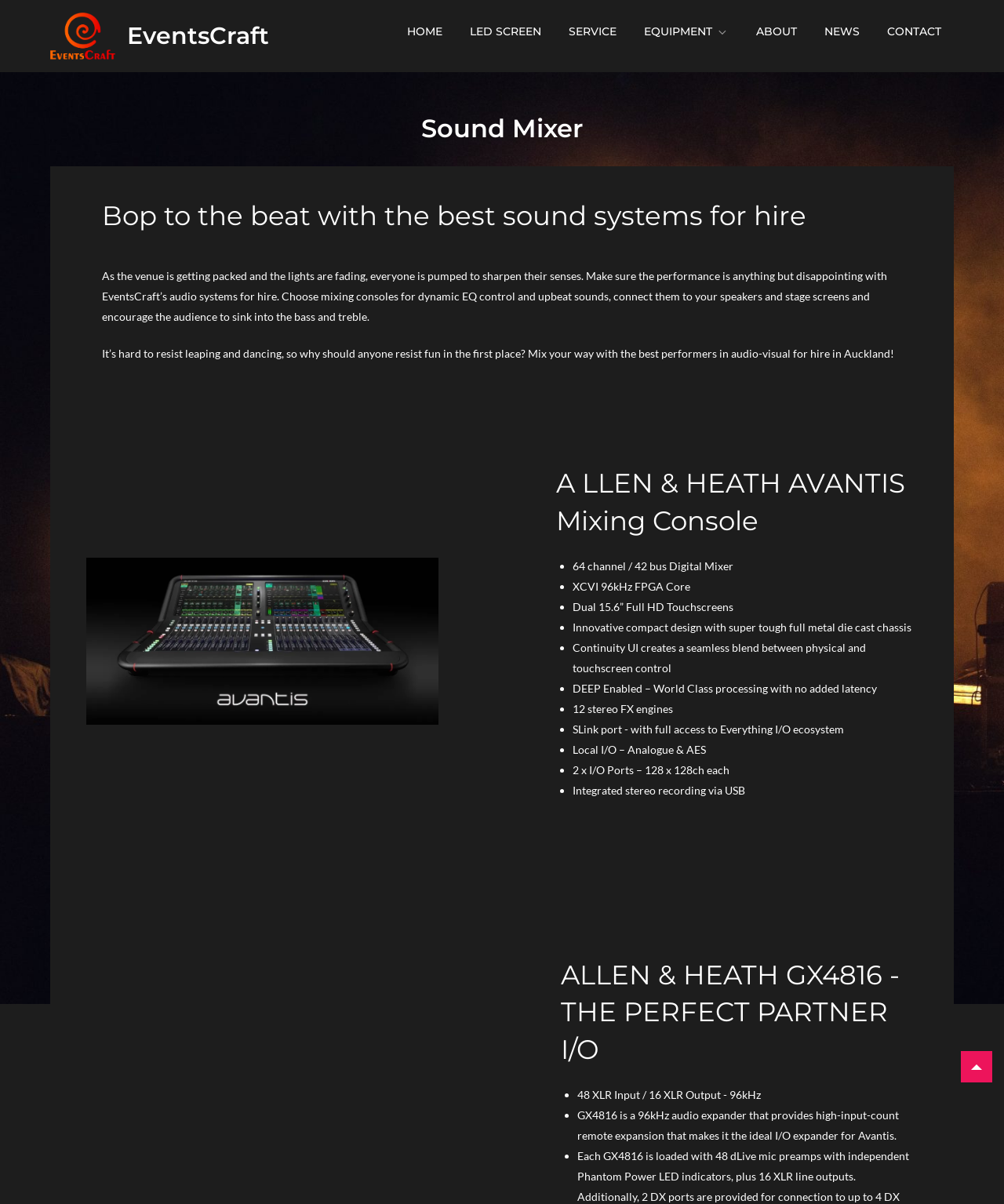Examine the screenshot and answer the question in as much detail as possible: What is the theme of the images on the webpage?

The images on the webpage appear to be related to audio equipment, such as sound mixers and speakers. This can be inferred from the context of the webpage, which is about audio visual hire services in Auckland.